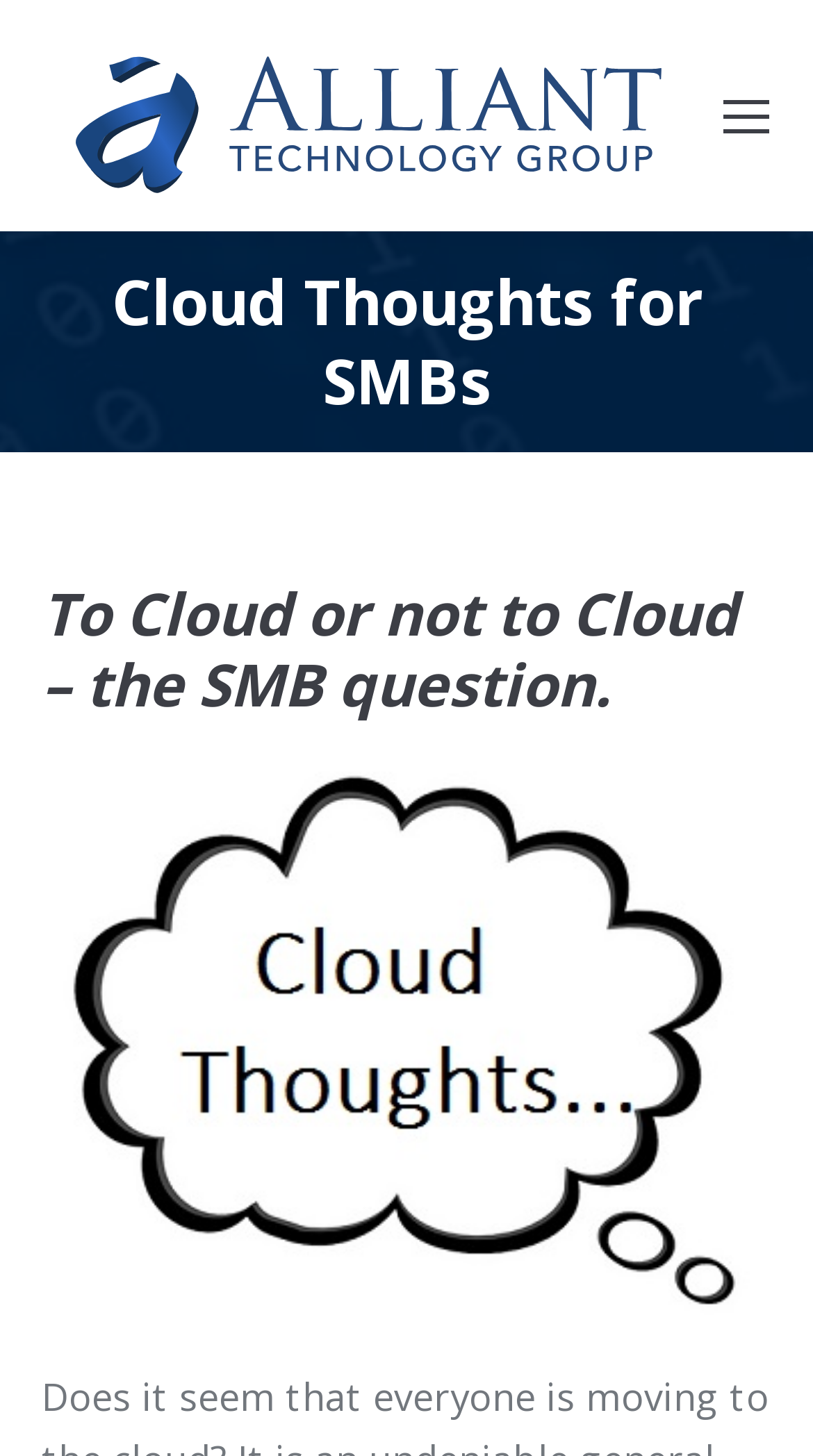Locate and extract the headline of this webpage.

Cloud Thoughts for SMBs